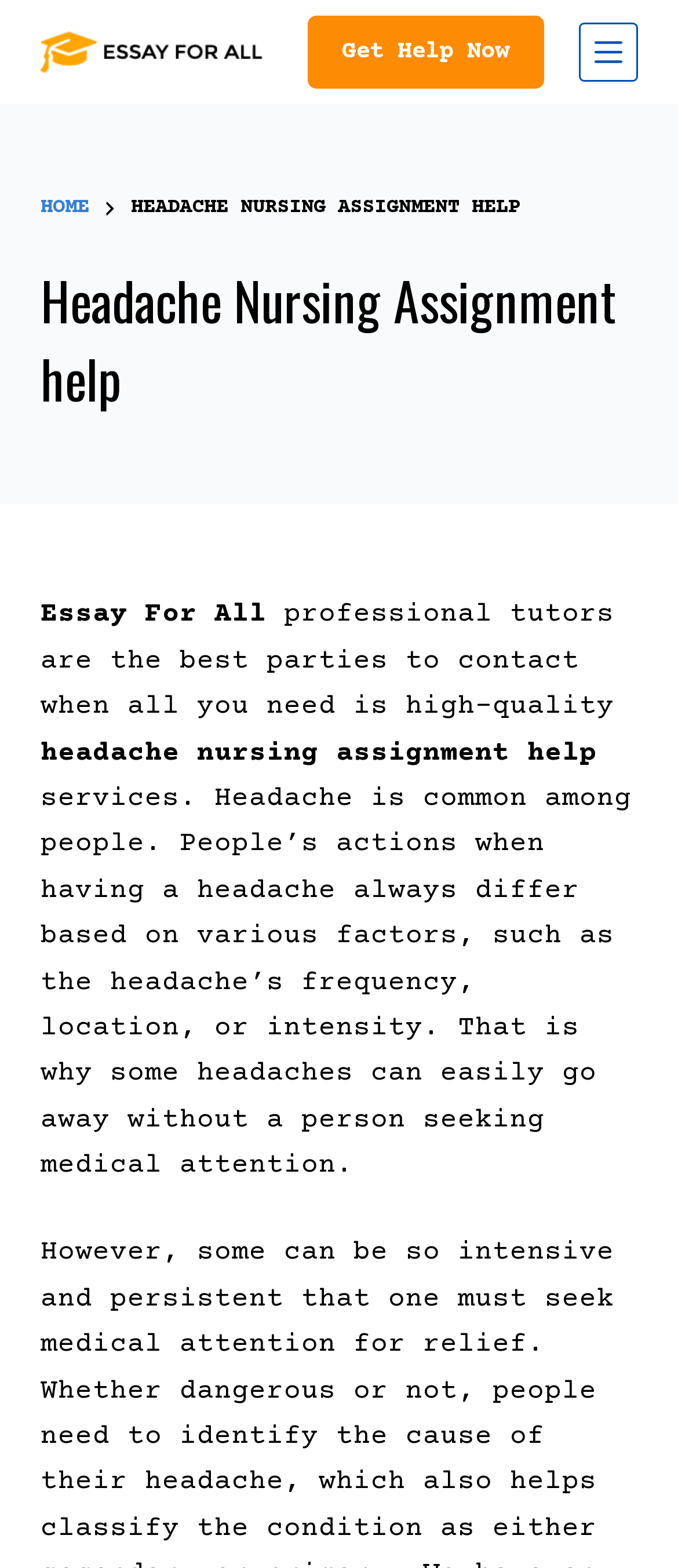Give a full account of the webpage's elements and their arrangement.

The webpage is about Headache Nursing Assignment help, specifically offering services from Essay For All. At the top-left corner, there is a link to "Skip to content". Next to it, on the top-left section, is the Essay For All logo, which is an image. On the top-right section, there is a link to "Get Help Now" and a button labeled "Menu".

Below the logo, there is a header section that spans across the page. It contains a link to "HOME" on the left, followed by a heading that reads "Headache Nursing Assignment help". Next to the heading is a static text that says "Essay For All". Below the heading, there is a paragraph of text that describes the services offered, mentioning that professional tutors can provide high-quality headache nursing assignment help. The text also explains that people's actions when having a headache vary based on factors such as frequency, location, or intensity.

There are a total of 5 links on the page, including the "Skip to content" link, the Essay For All logo, the "Get Help Now" link, the "HOME" link, and the "Menu" button. The page also contains 5 blocks of static text, including the heading, the paragraph describing the services, and three other blocks of text that provide more information about headaches and the services offered.